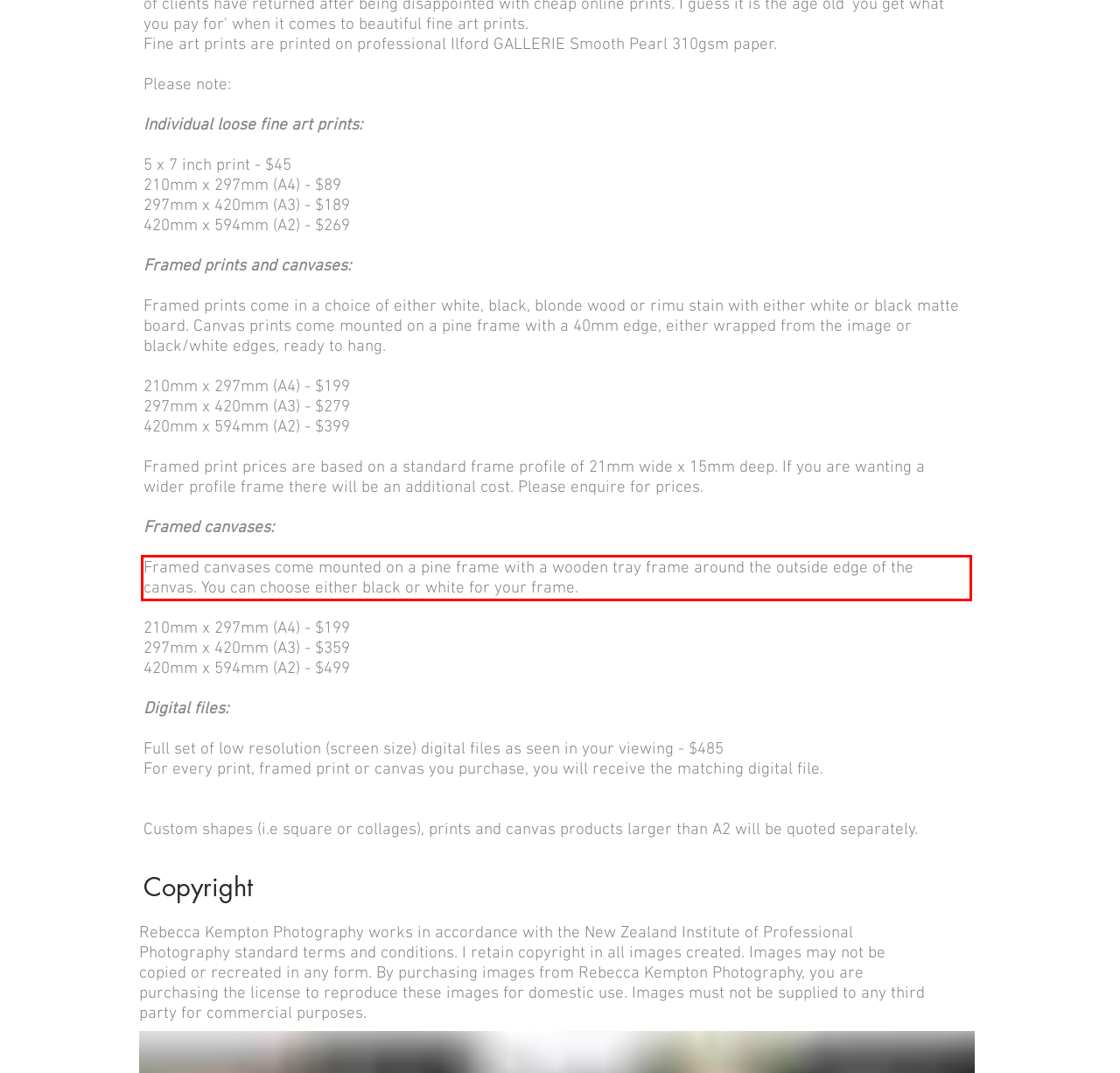Please use OCR to extract the text content from the red bounding box in the provided webpage screenshot.

Framed canvases come mounted on a pine frame with a wooden tray frame around the outside edge of the canvas. You can choose either black or white for your frame.